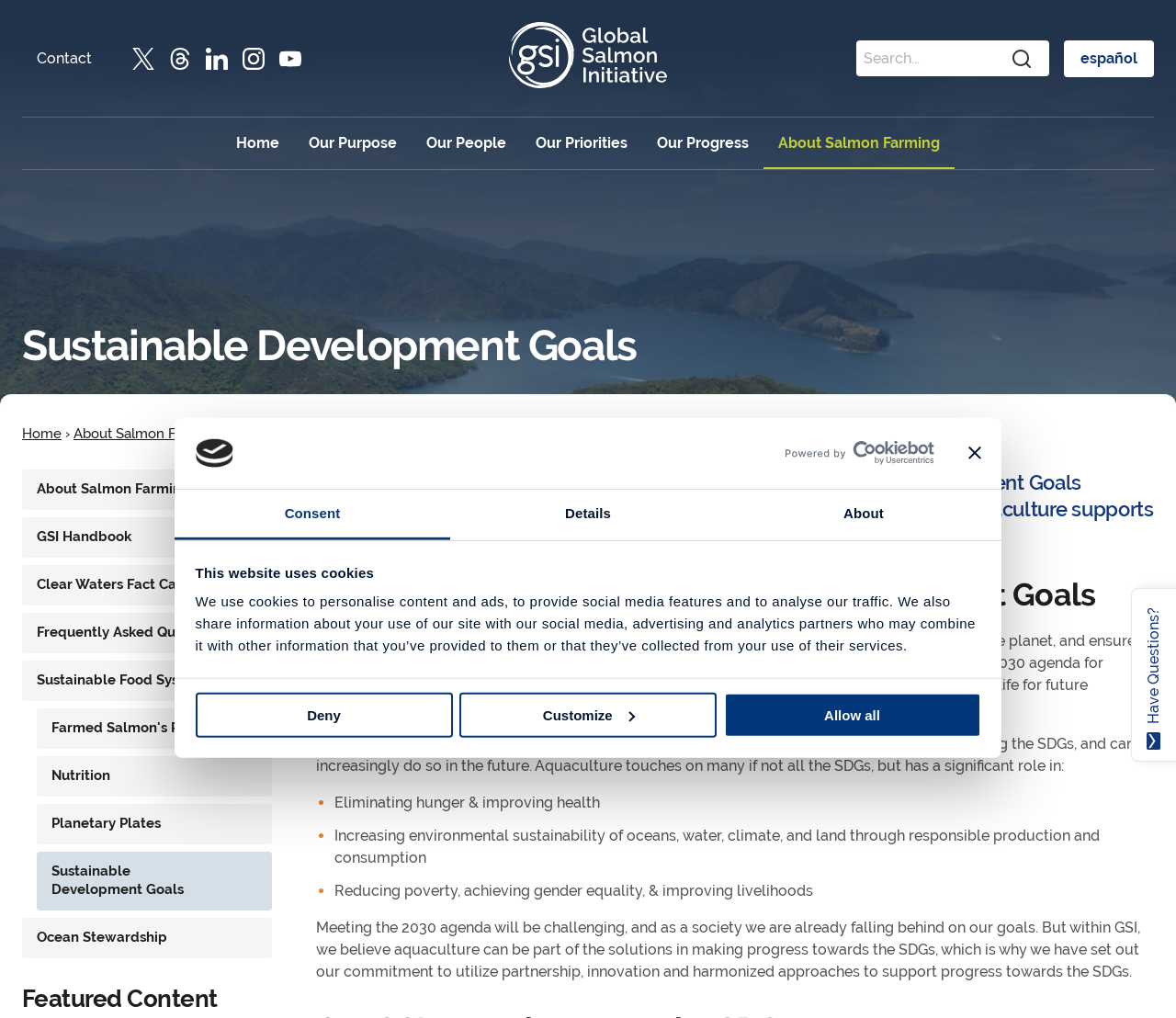Provide a single word or phrase answer to the question: 
What is the purpose of the 'Deny' button?

To deny cookies